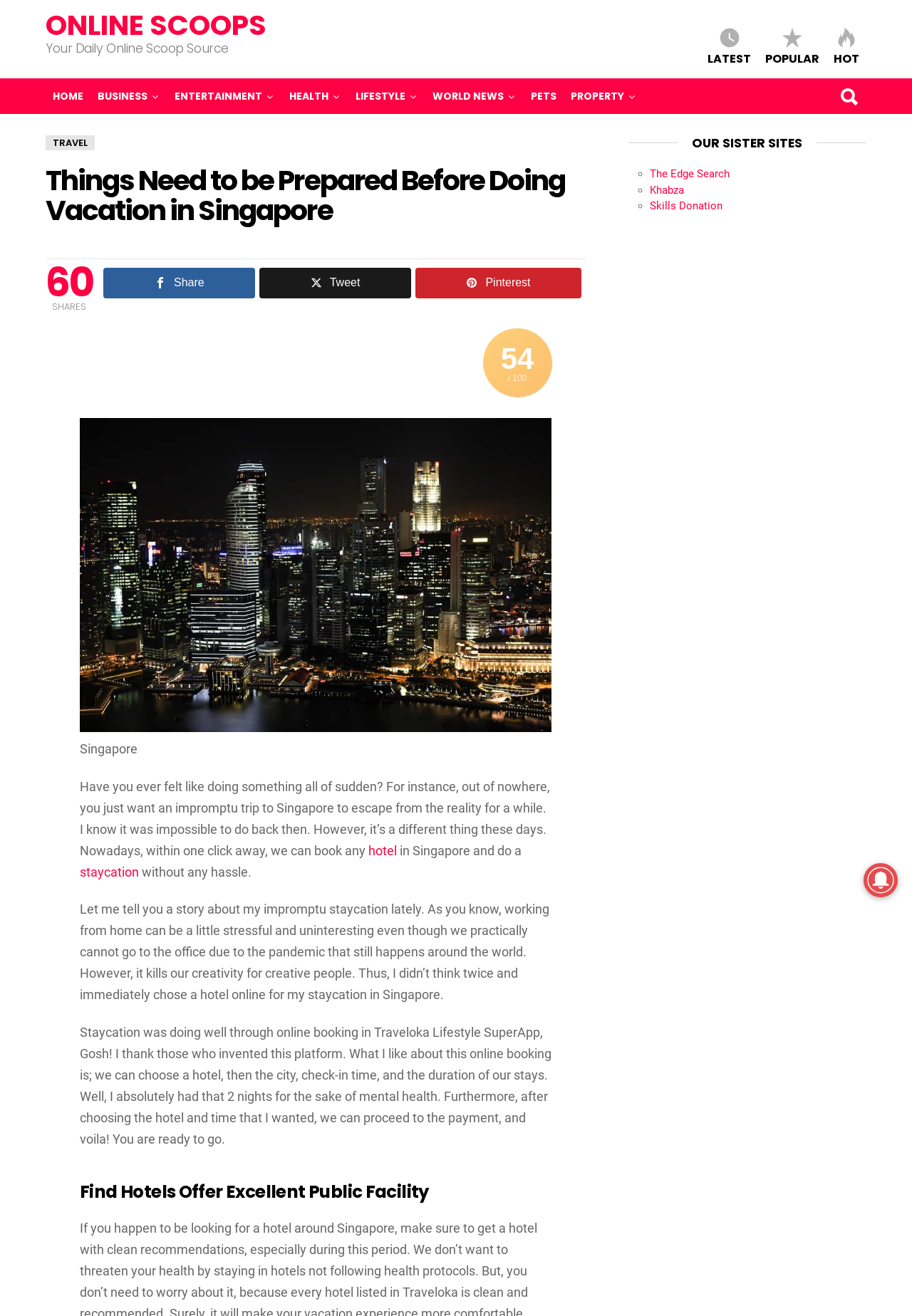What is the purpose of the author's staycation?
Look at the image and answer the question with a single word or phrase.

Mental health